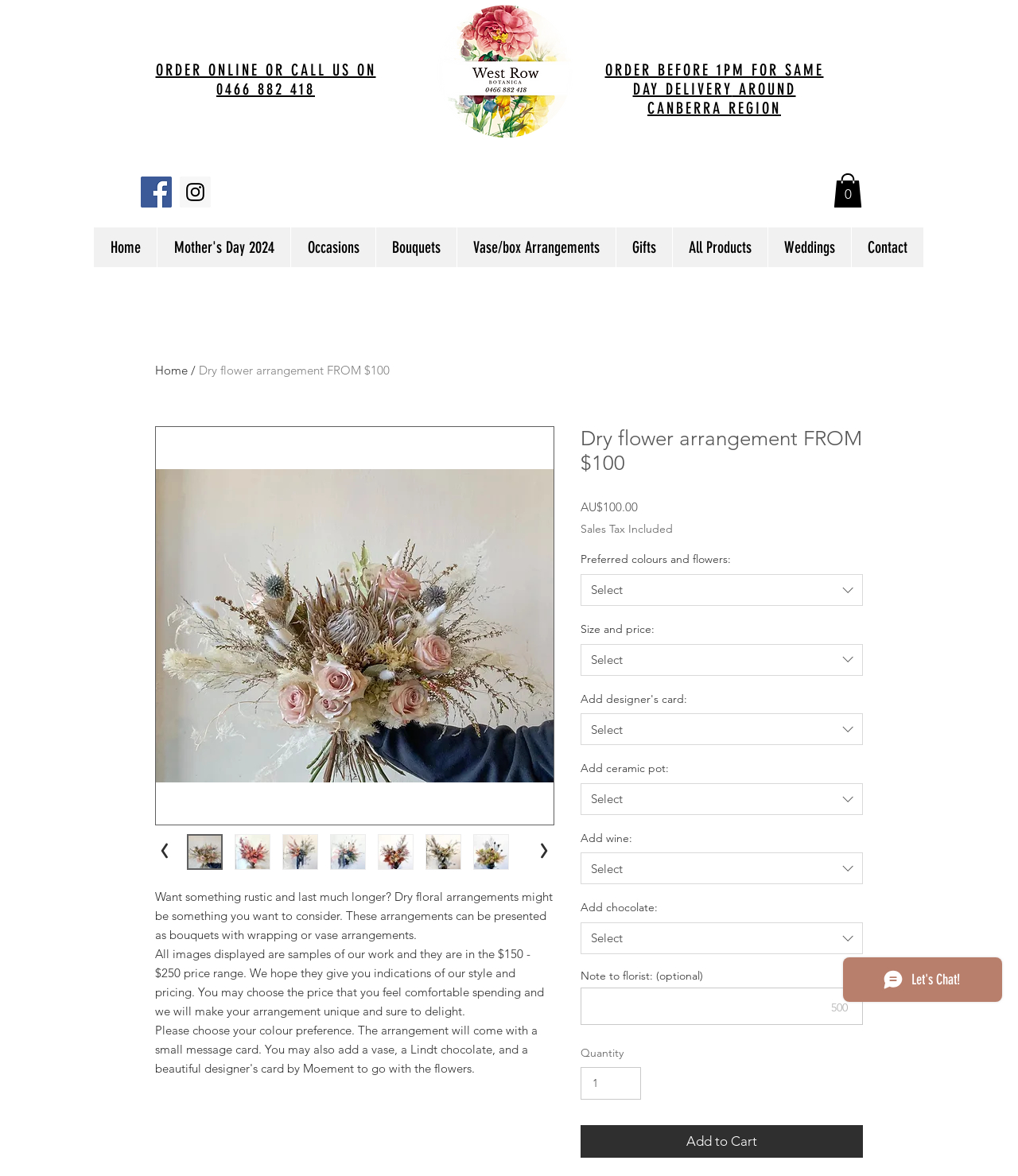Use a single word or phrase to respond to the question:
What is the format of the arrangement presentation?

Bouquets with wrapping or vase arrangements